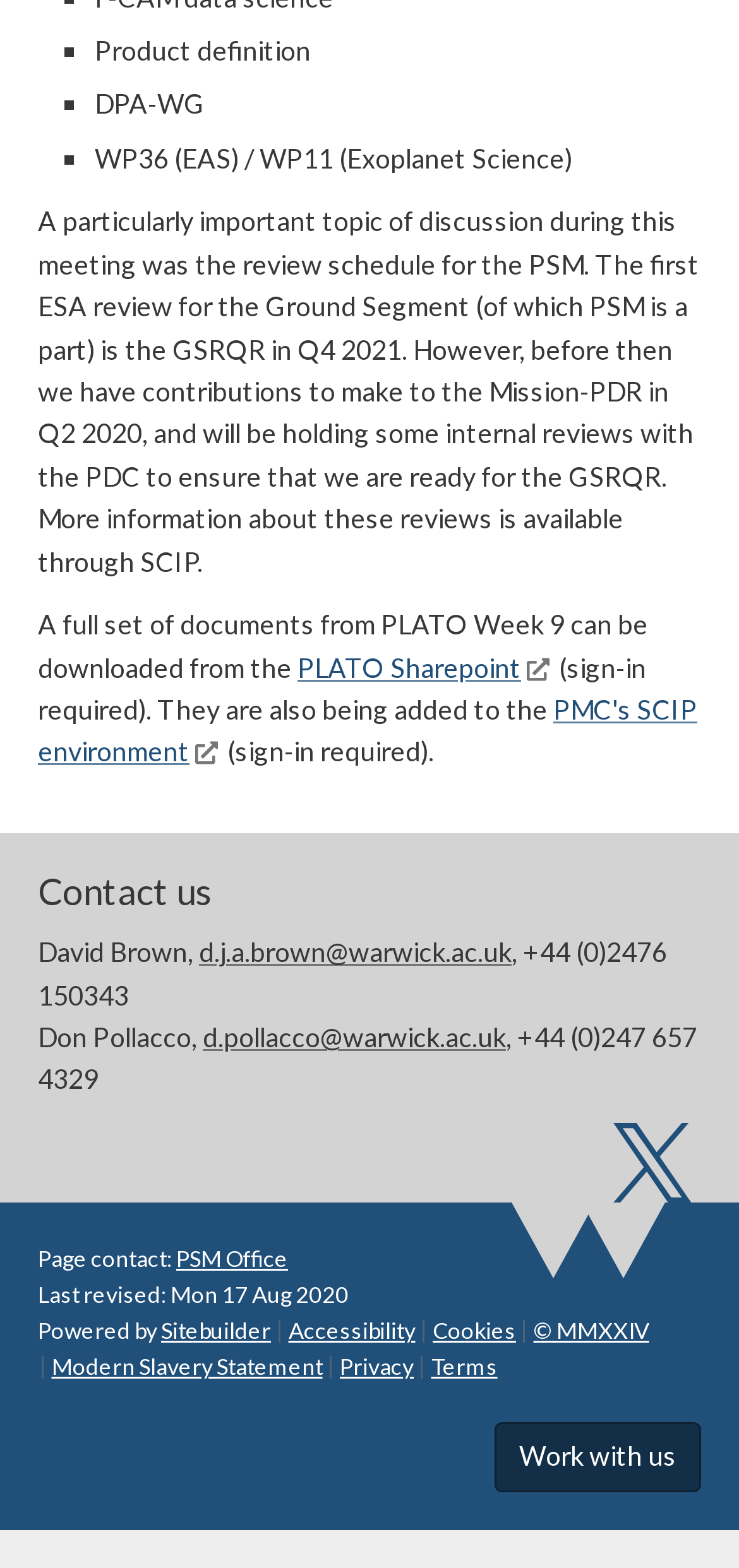Answer with a single word or phrase: 
Where can the documents from PLATO Week 9 be downloaded from?

PLATO Sharepoint Link